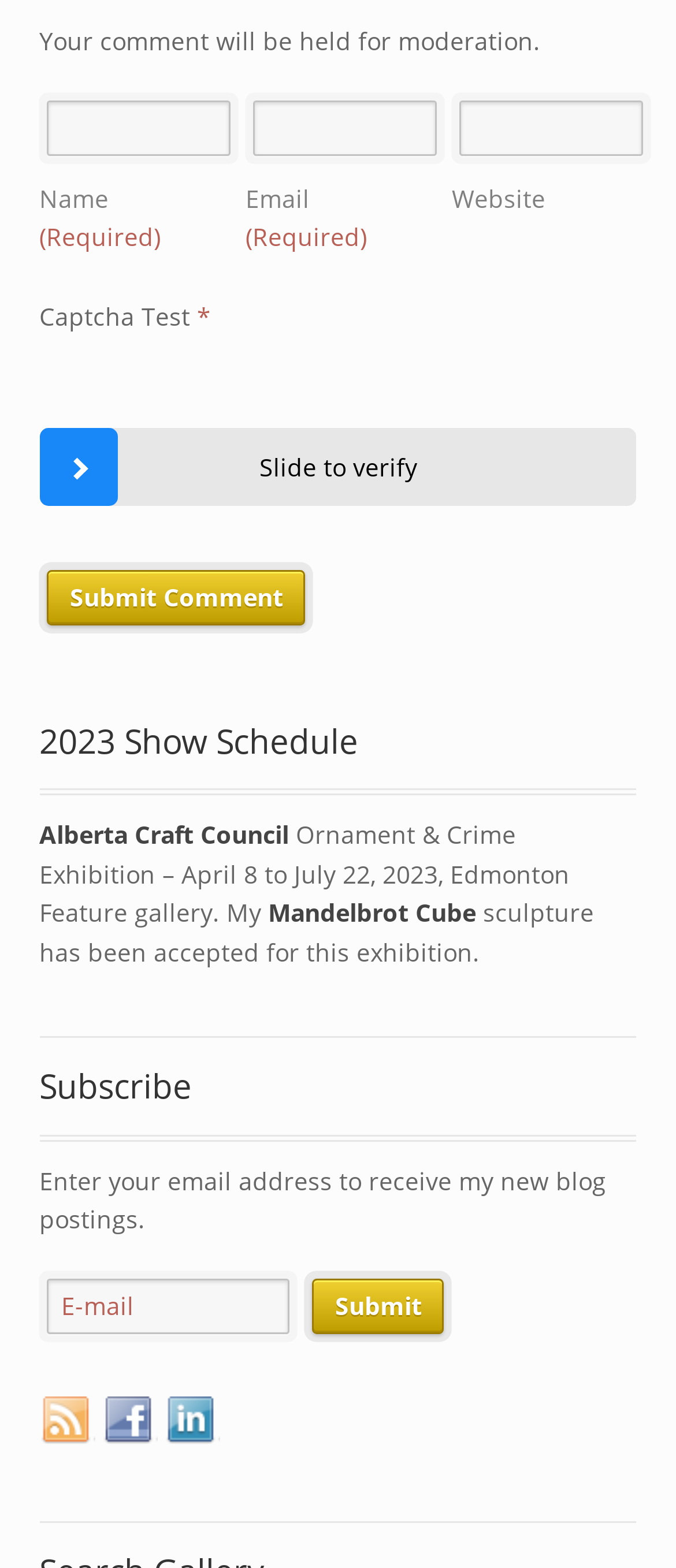Identify the bounding box coordinates of the area you need to click to perform the following instruction: "Visit the Alberta Craft Council website".

[0.058, 0.521, 0.427, 0.542]